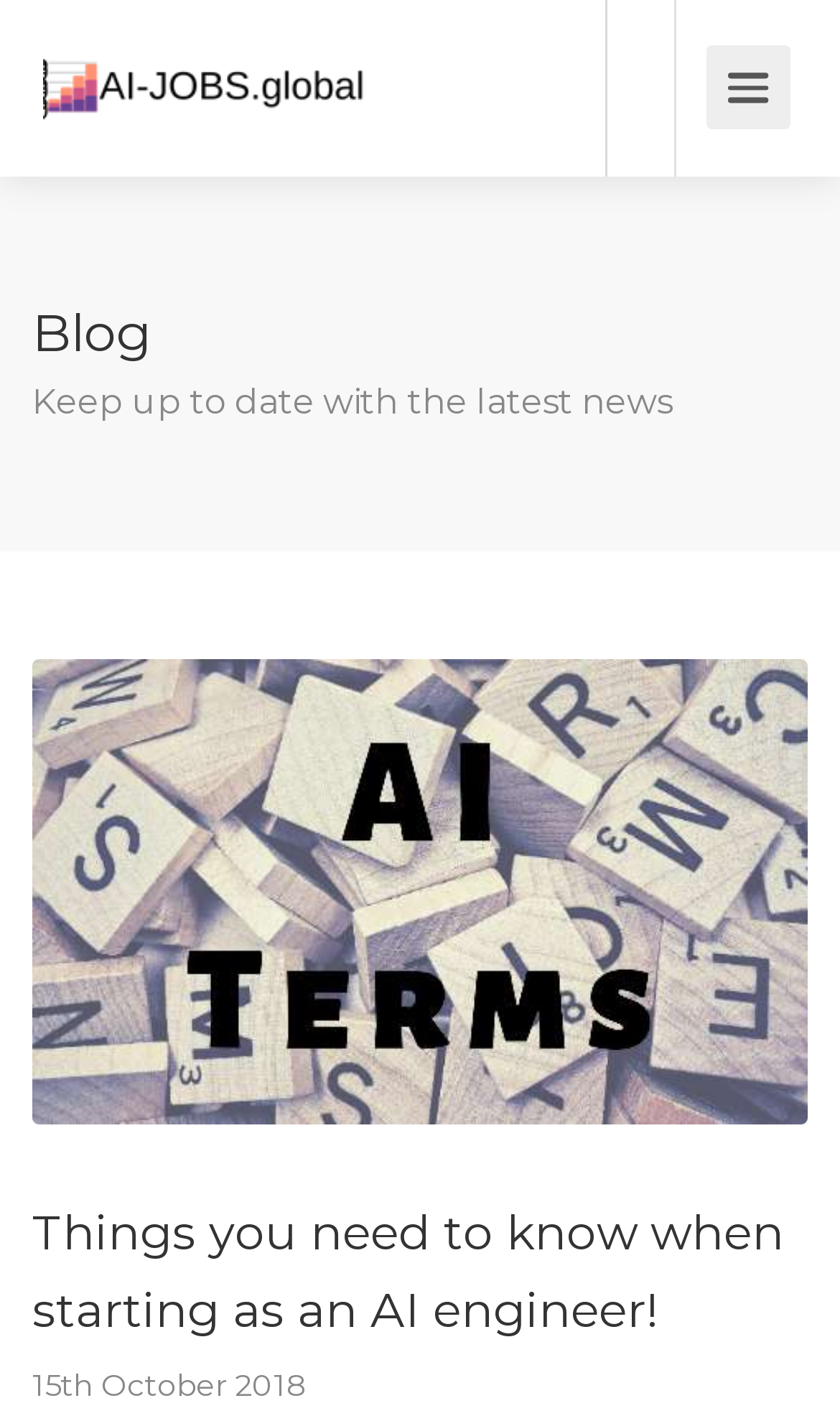Provide a short, one-word or phrase answer to the question below:
How many links are there in the blog post?

2